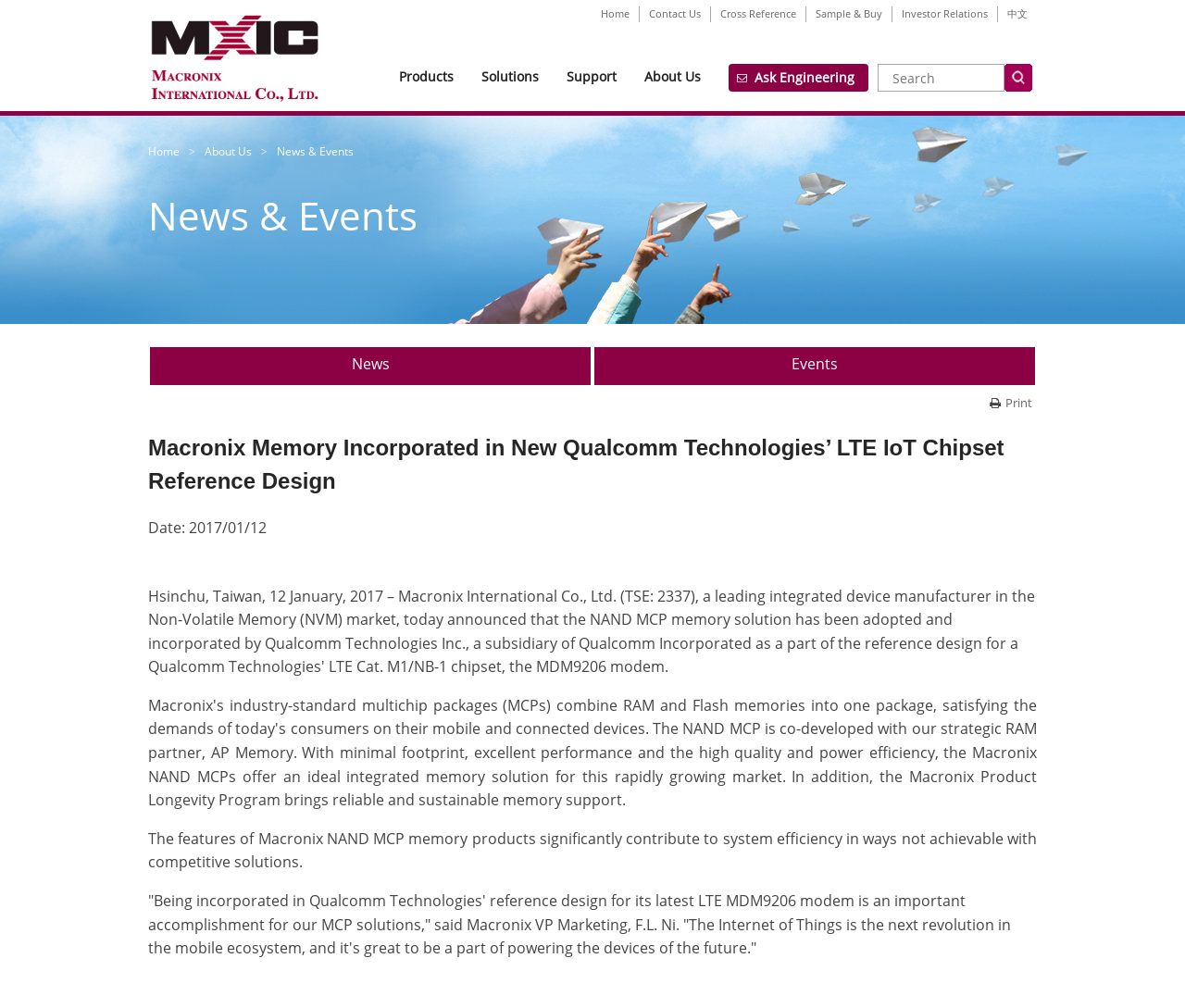Give a one-word or one-phrase response to the question: 
What is the company mentioned in the news?

Macronix